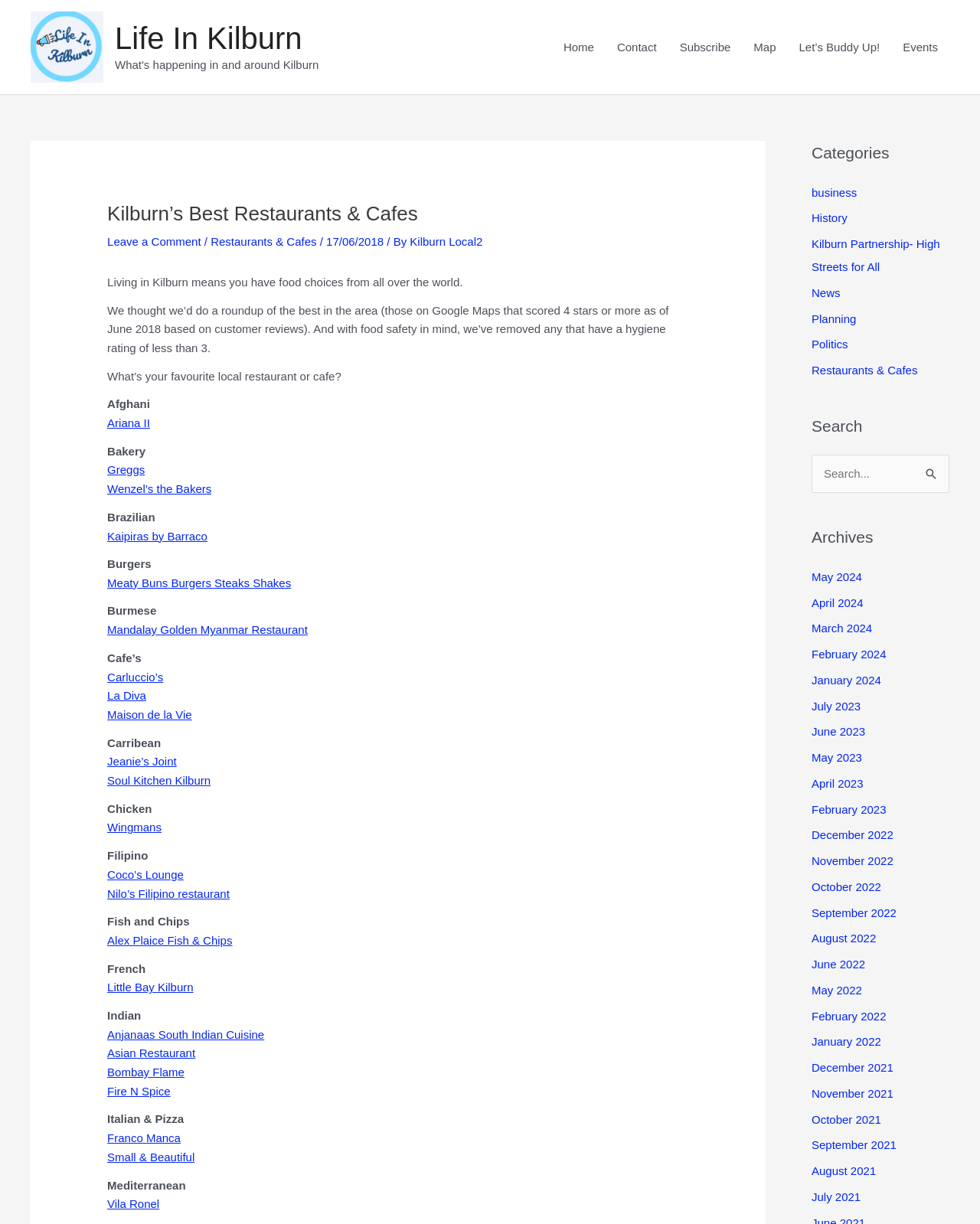Using floating point numbers between 0 and 1, provide the bounding box coordinates in the format (top-left x, top-left y, bottom-right x, bottom-right y). Locate the UI element described here: Greggs

[0.109, 0.379, 0.148, 0.389]